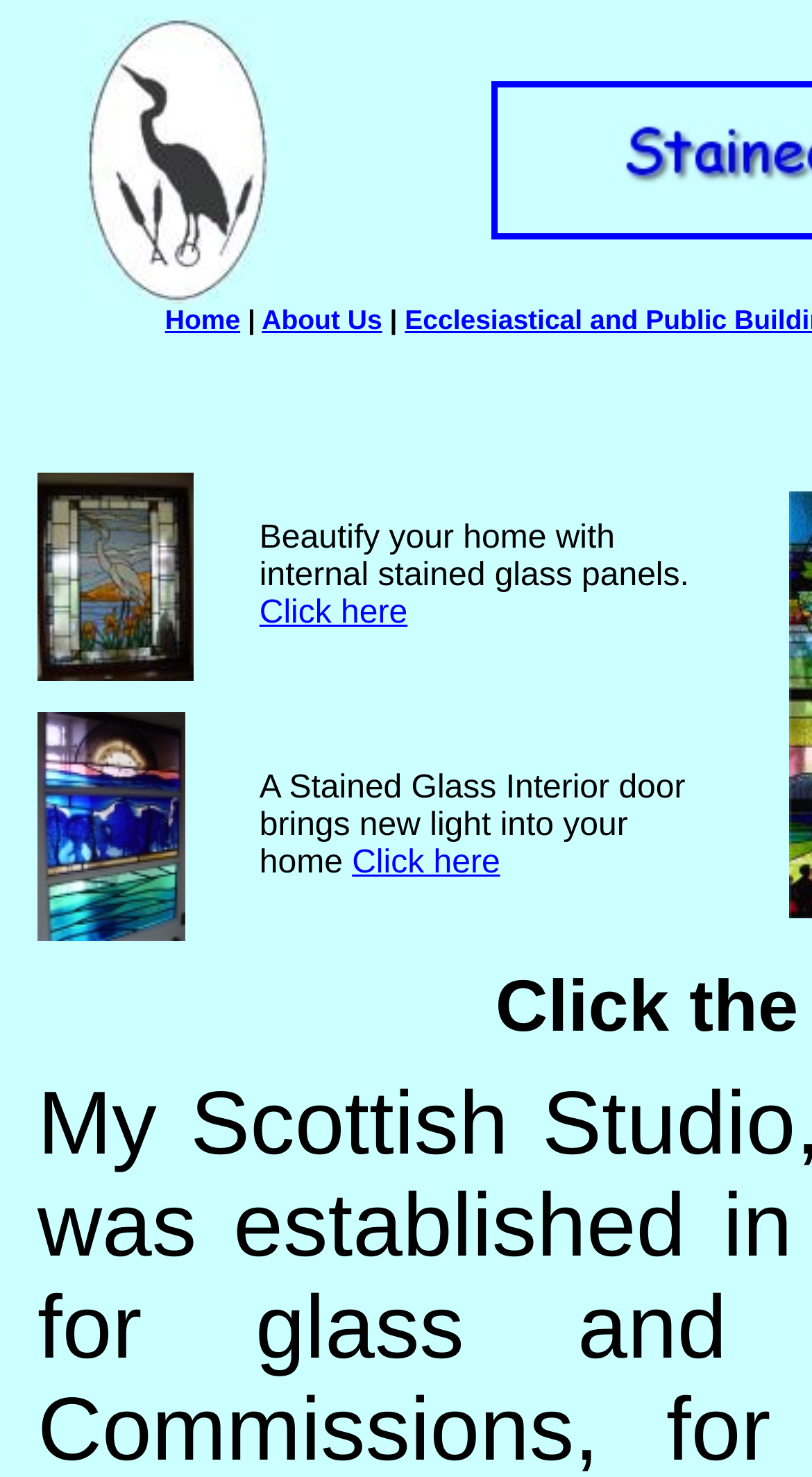Identify the bounding box coordinates of the area that should be clicked in order to complete the given instruction: "Click on the About Us link". The bounding box coordinates should be four float numbers between 0 and 1, i.e., [left, top, right, bottom].

[0.322, 0.206, 0.471, 0.227]